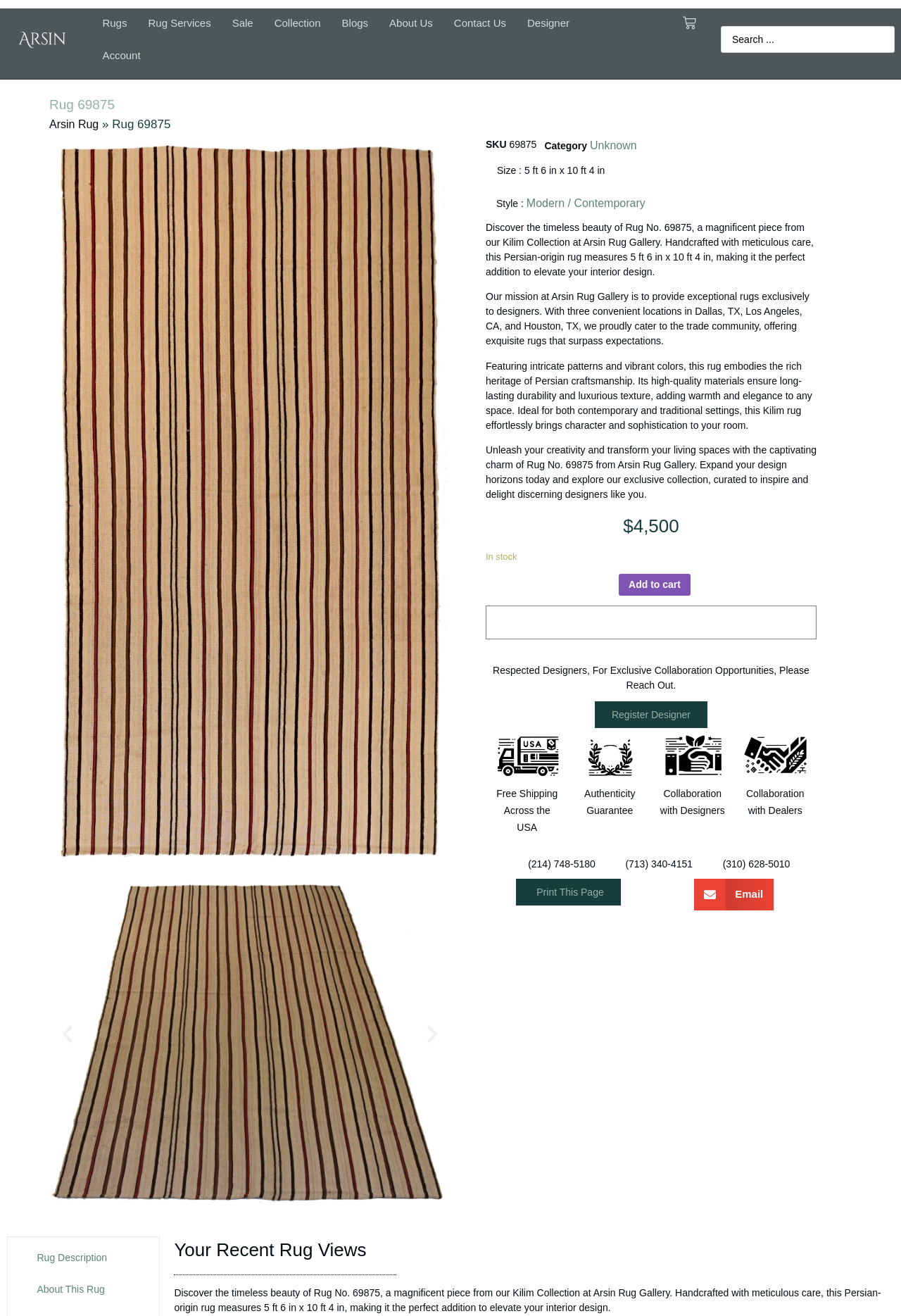What is the size of the rug?
Please provide a detailed and comprehensive answer to the question.

I found the answer by looking at the static text element 'Size : 5 ft 6 in x 10 ft 4 in' which is located in the product description section of the webpage.